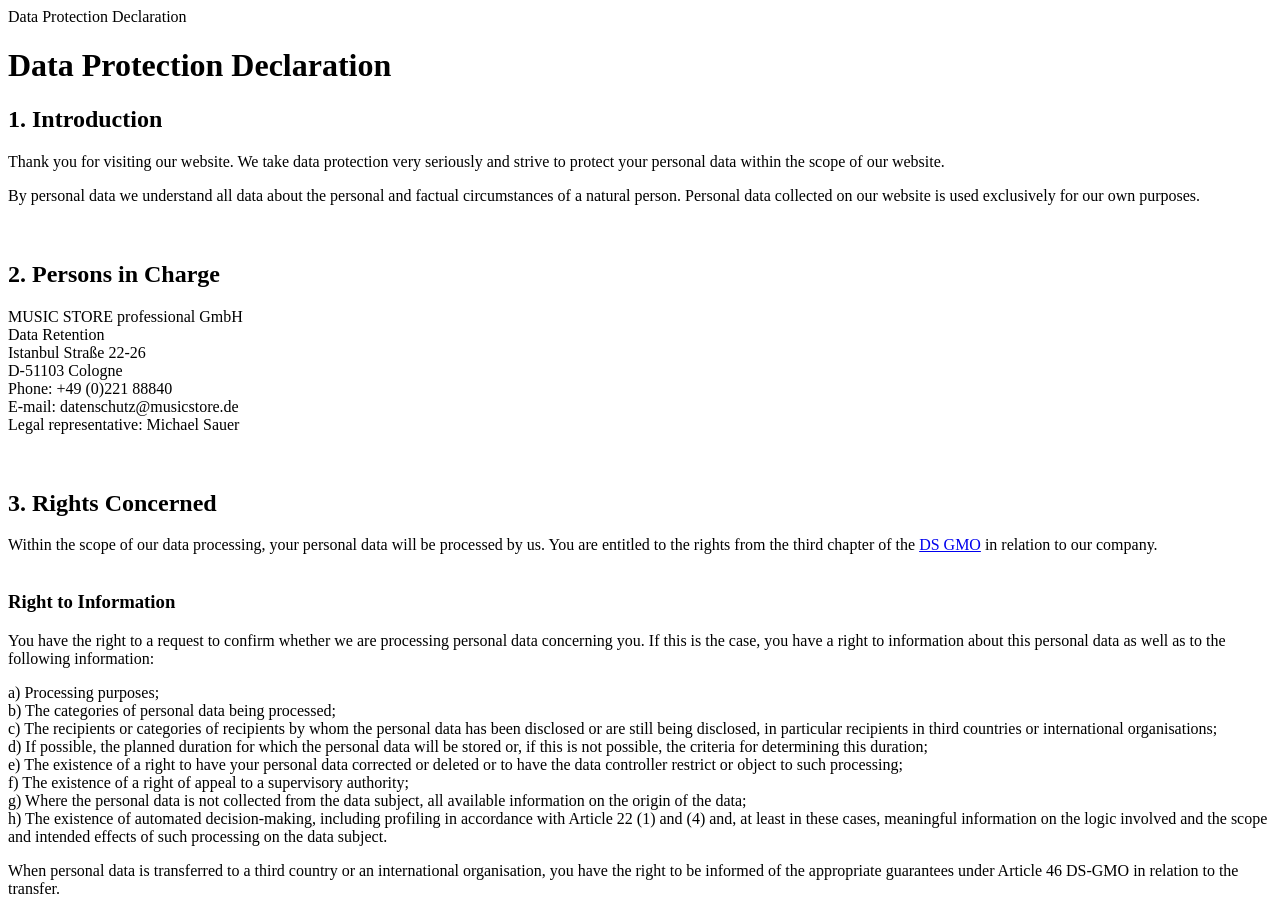Who is the legal representative of MUSIC STORE professional GmbH?
Based on the visual information, provide a detailed and comprehensive answer.

According to the contact information provided under the '2. Persons in Charge' section, the legal representative of MUSIC STORE professional GmbH is Michael Sauer.